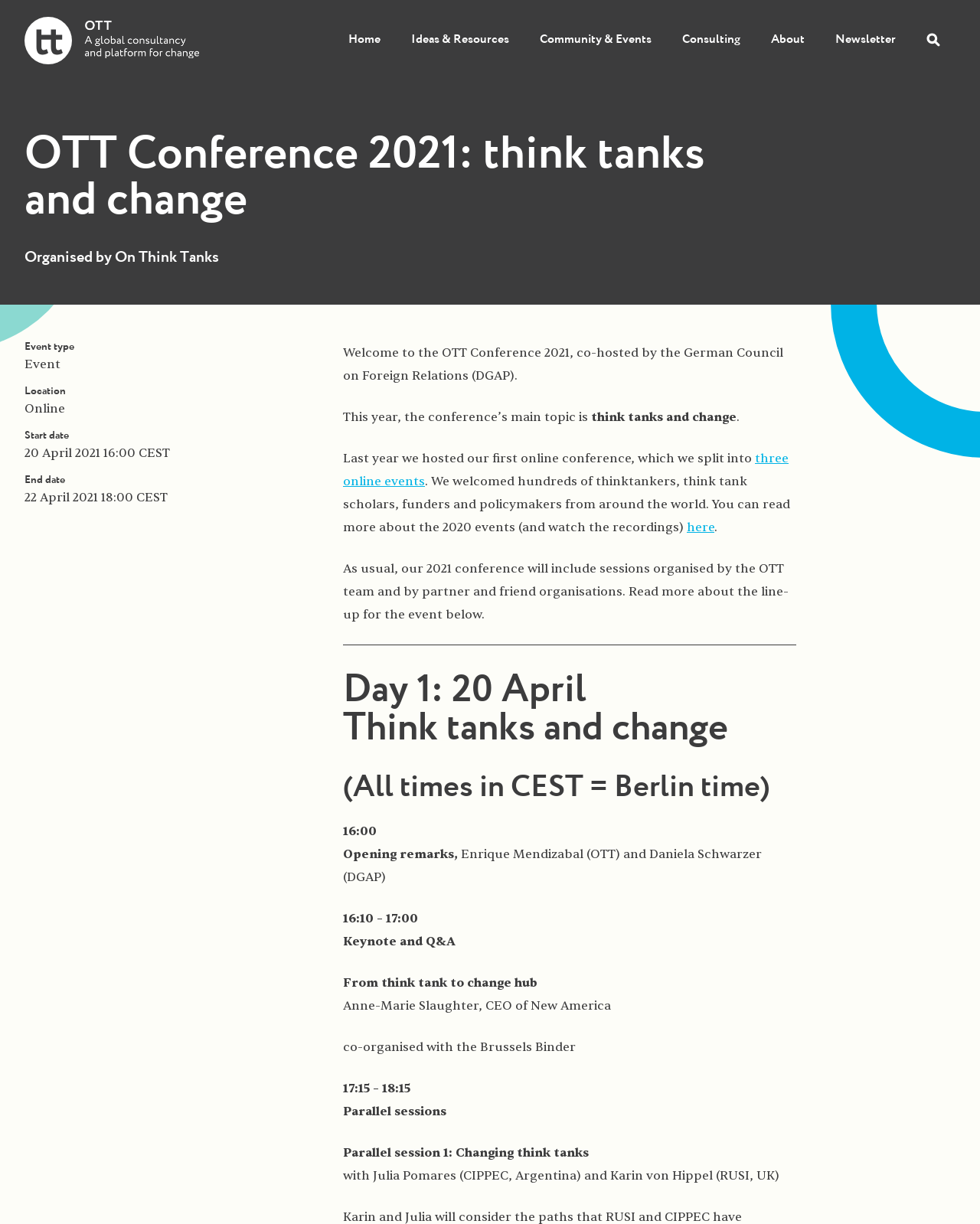Using the provided element description: "here", determine the bounding box coordinates of the corresponding UI element in the screenshot.

[0.701, 0.425, 0.729, 0.437]